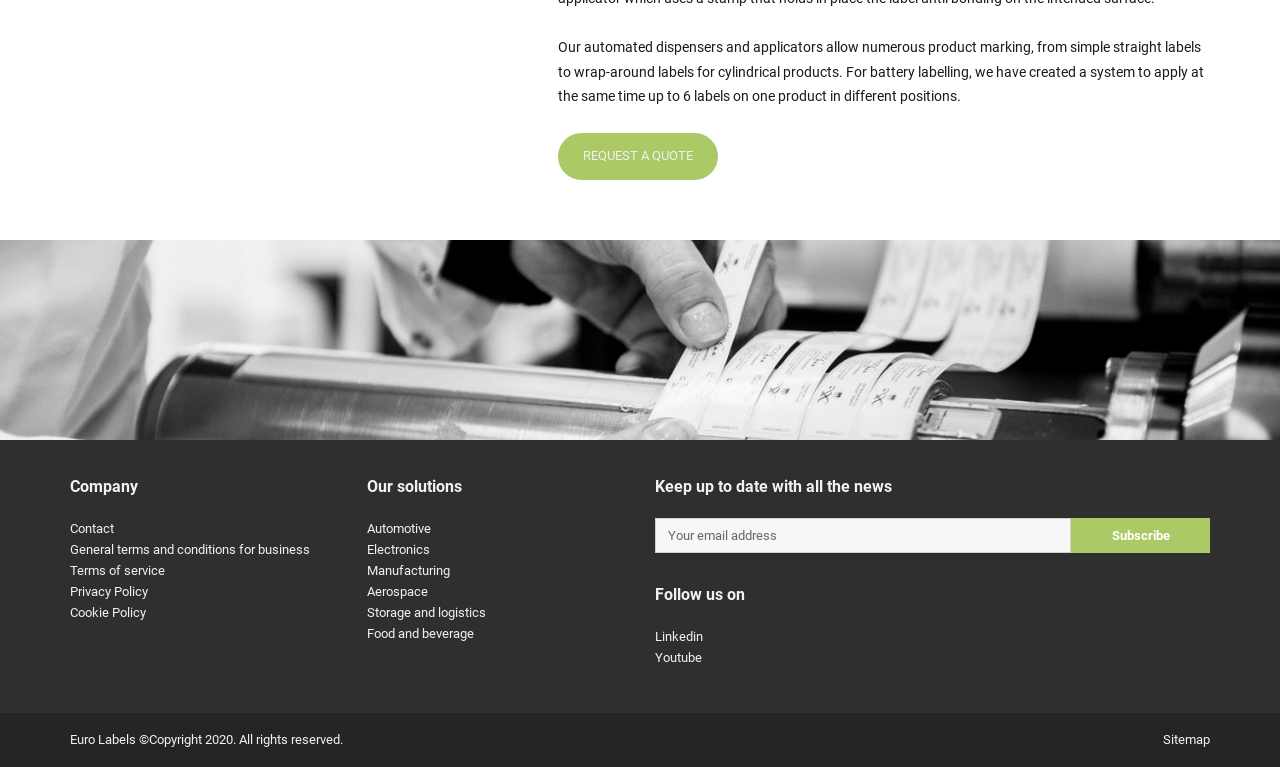Using the description "Request a quote", locate and provide the bounding box of the UI element.

[0.436, 0.173, 0.561, 0.234]